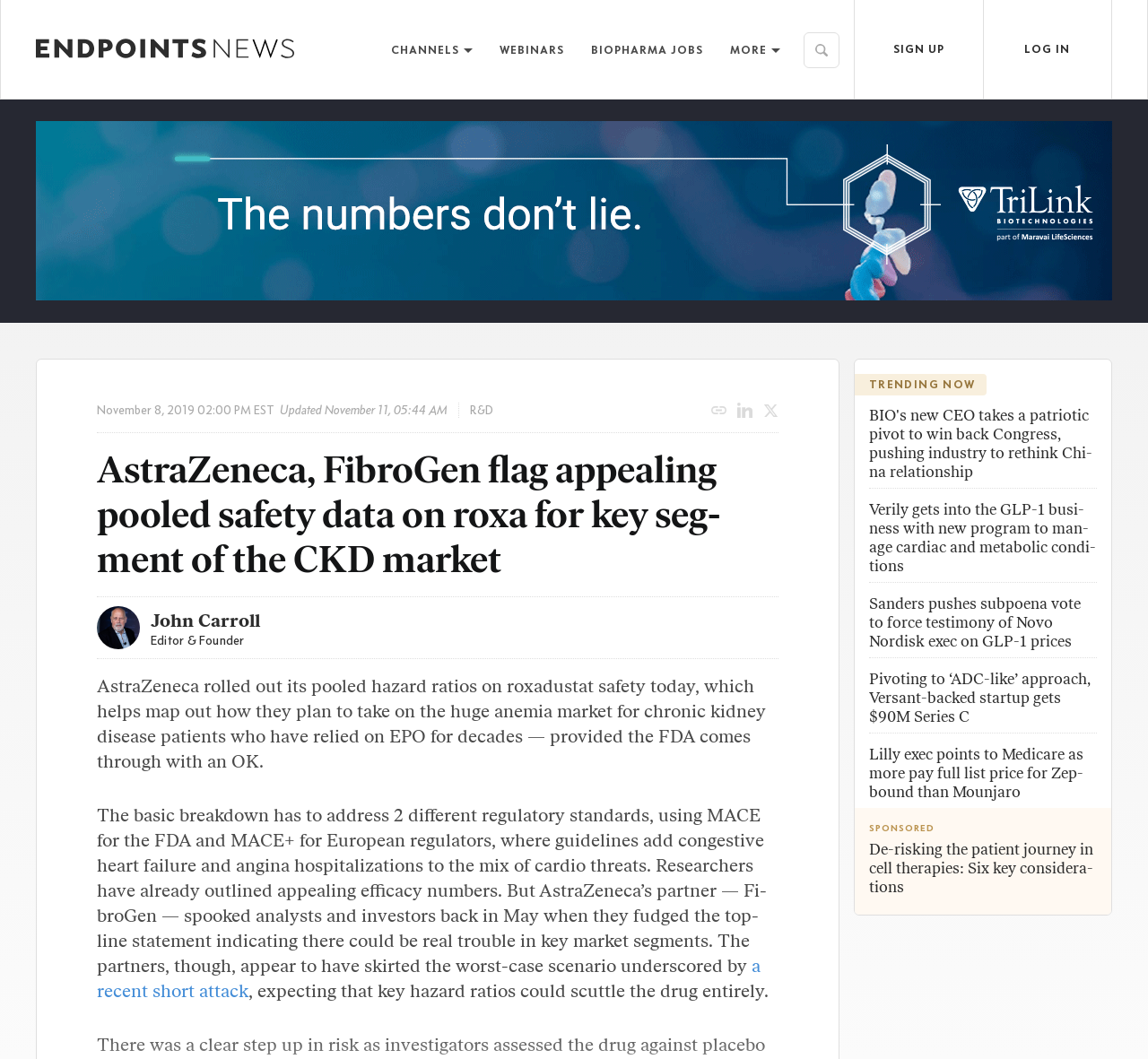What is the topic of the article?
Answer the question with as much detail as possible.

The article discusses AstraZeneca's pooled hazard ratios on roxadustat safety, which is a key segment of the chronic kidney disease (CKD) market, and how they plan to take on this market.